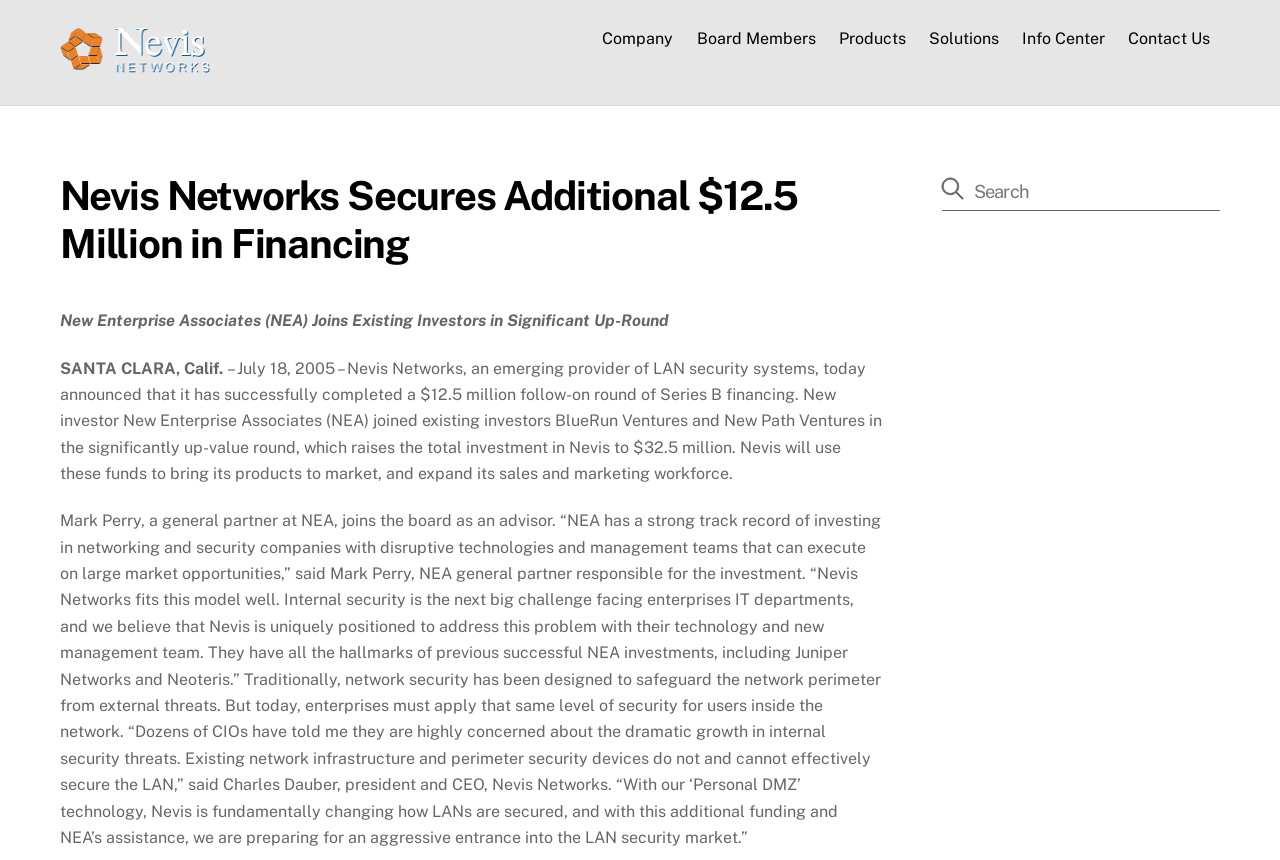Answer the question briefly using a single word or phrase: 
How much money did Nevis Networks raise in financing?

$12.5 million